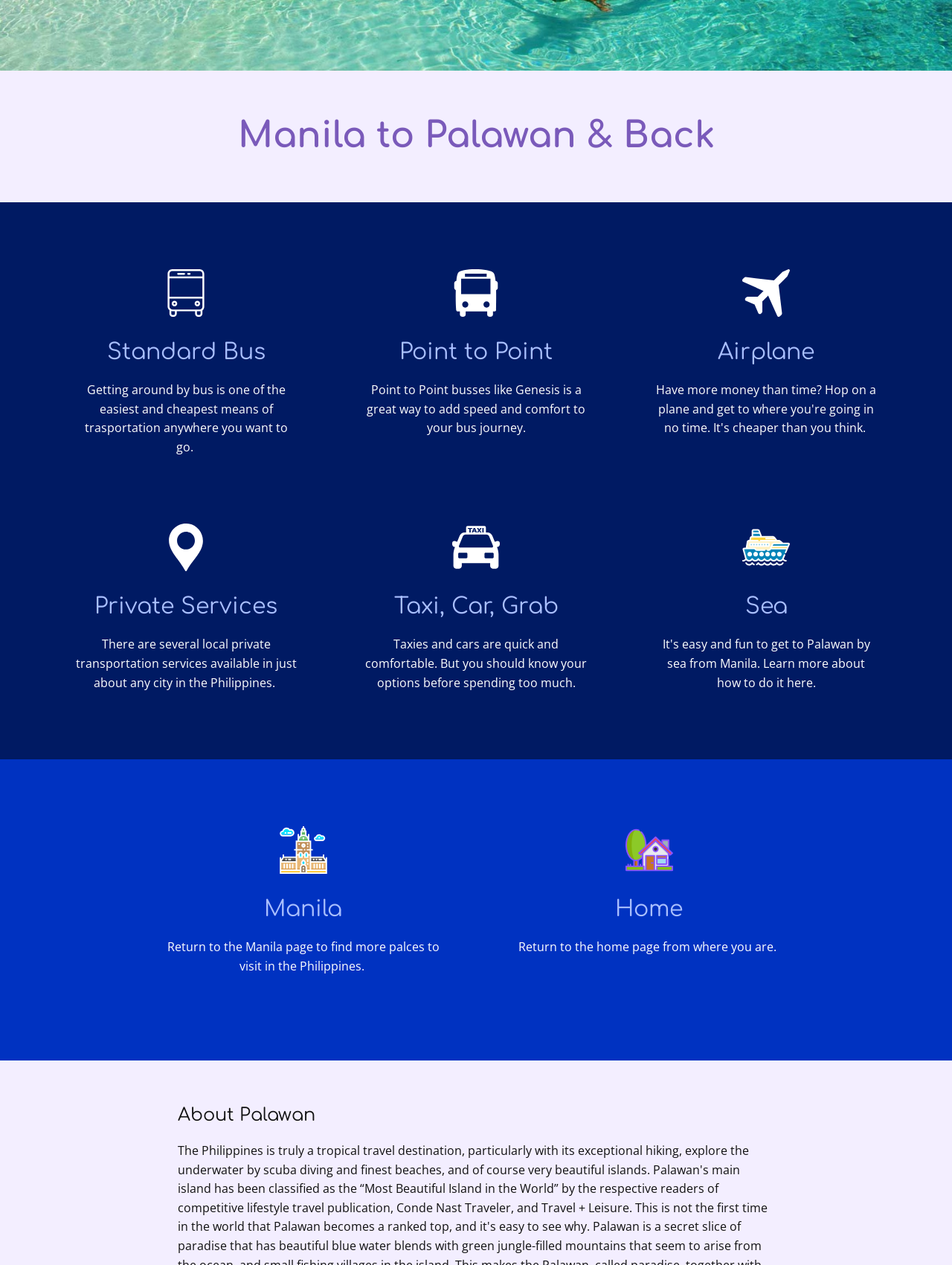Determine the bounding box coordinates for the UI element with the following description: "M". The coordinates should be four float numbers between 0 and 1, represented as [left, top, right, bottom].

[0.25, 0.092, 0.286, 0.123]